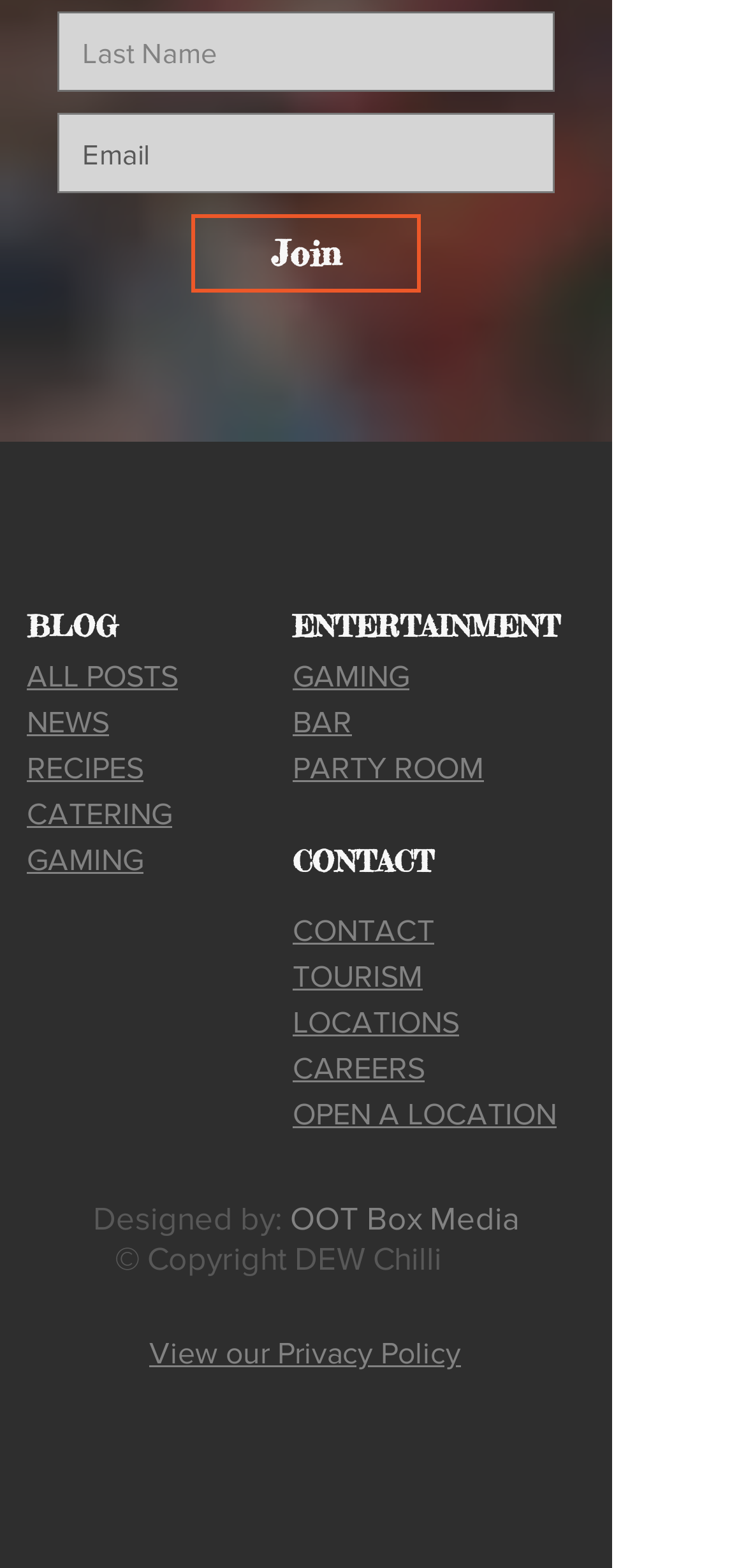Please determine the bounding box coordinates for the element with the description: "View our Privacy Policy".

[0.2, 0.853, 0.618, 0.873]